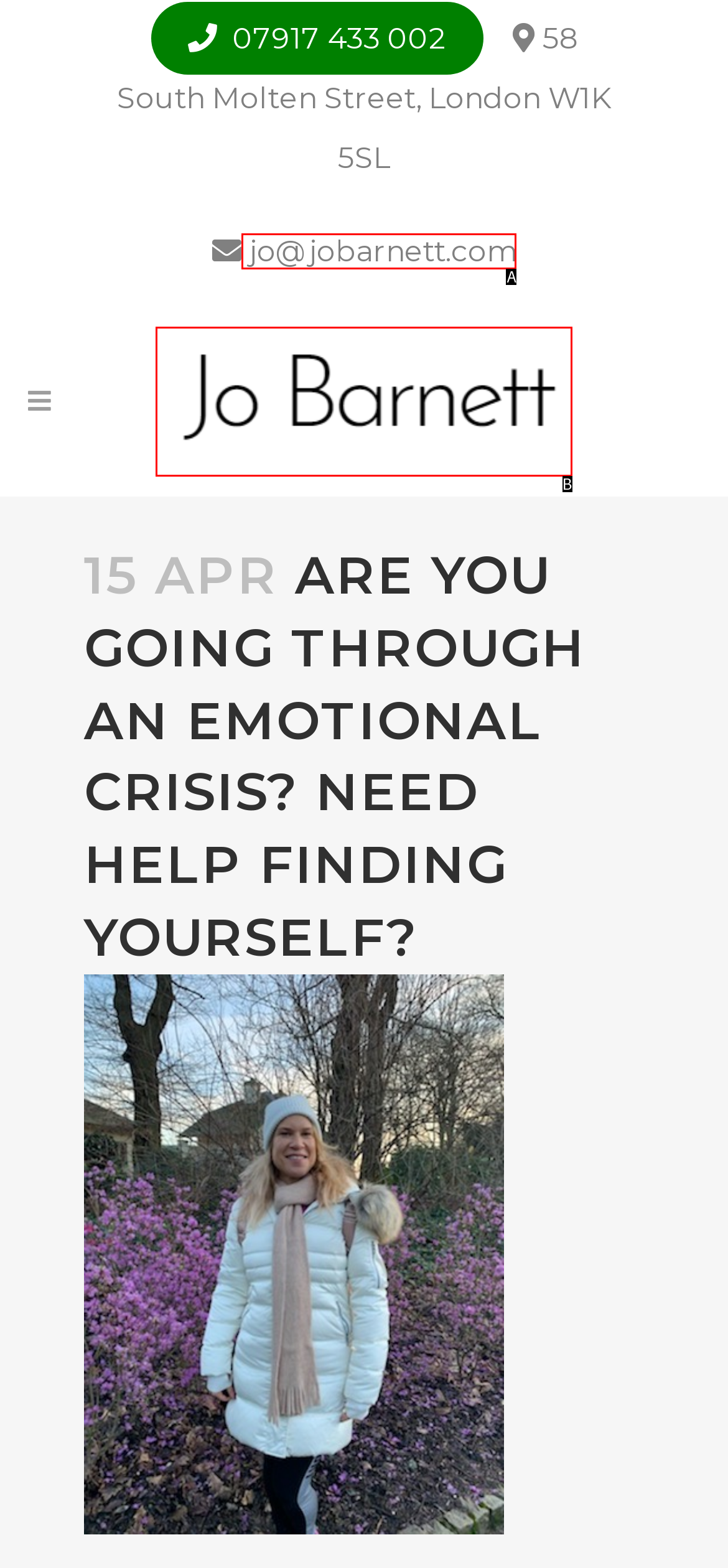Based on the element description: alt="Logo", choose the HTML element that matches best. Provide the letter of your selected option.

B